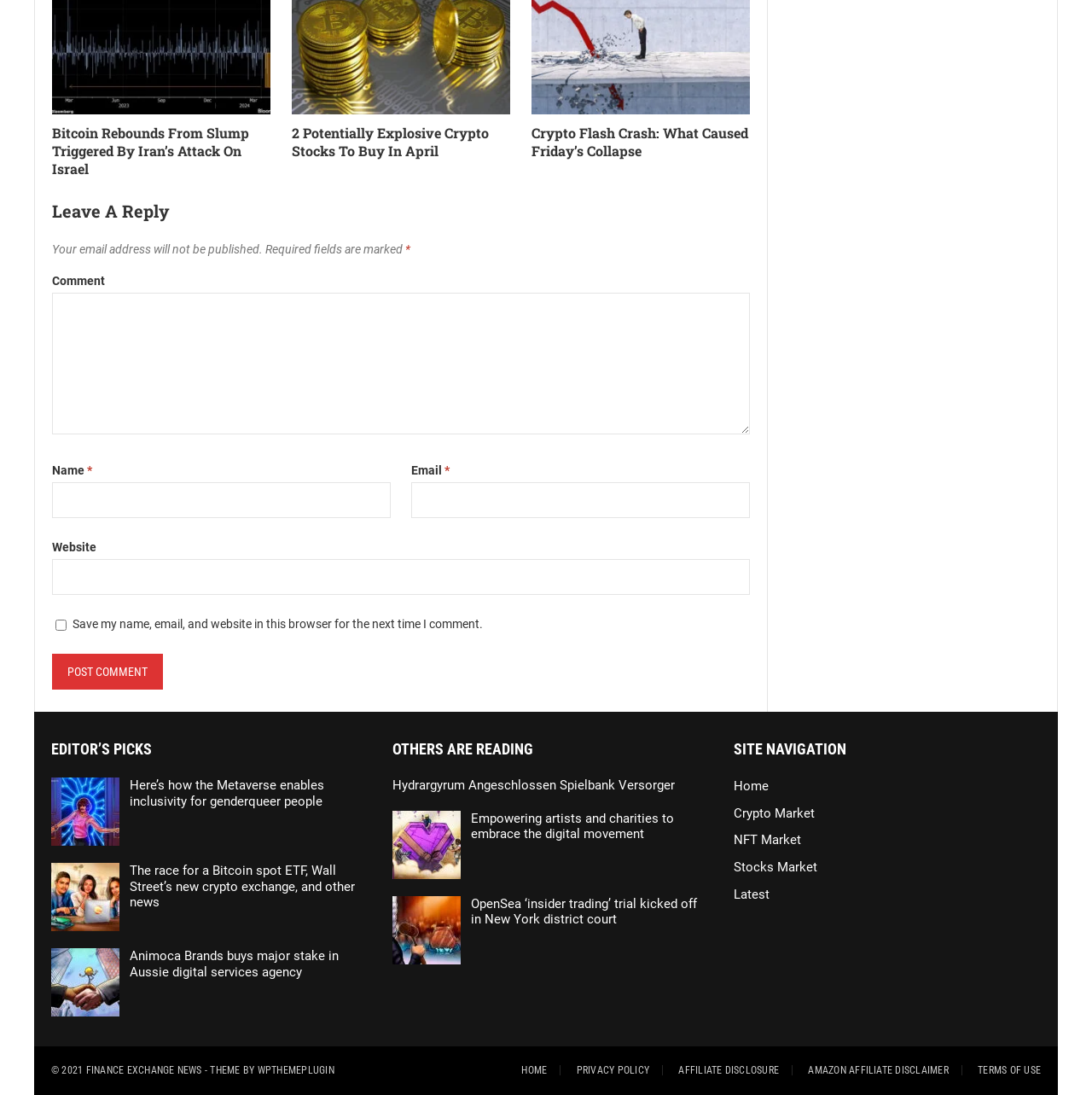What is the topic of the first article? Look at the image and give a one-word or short phrase answer.

Bitcoin